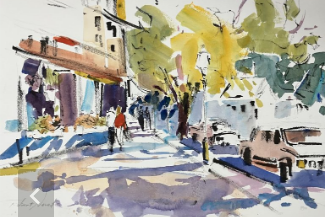Respond to the following question with a brief word or phrase:
What is the atmosphere of the scene?

tranquil yet dynamic